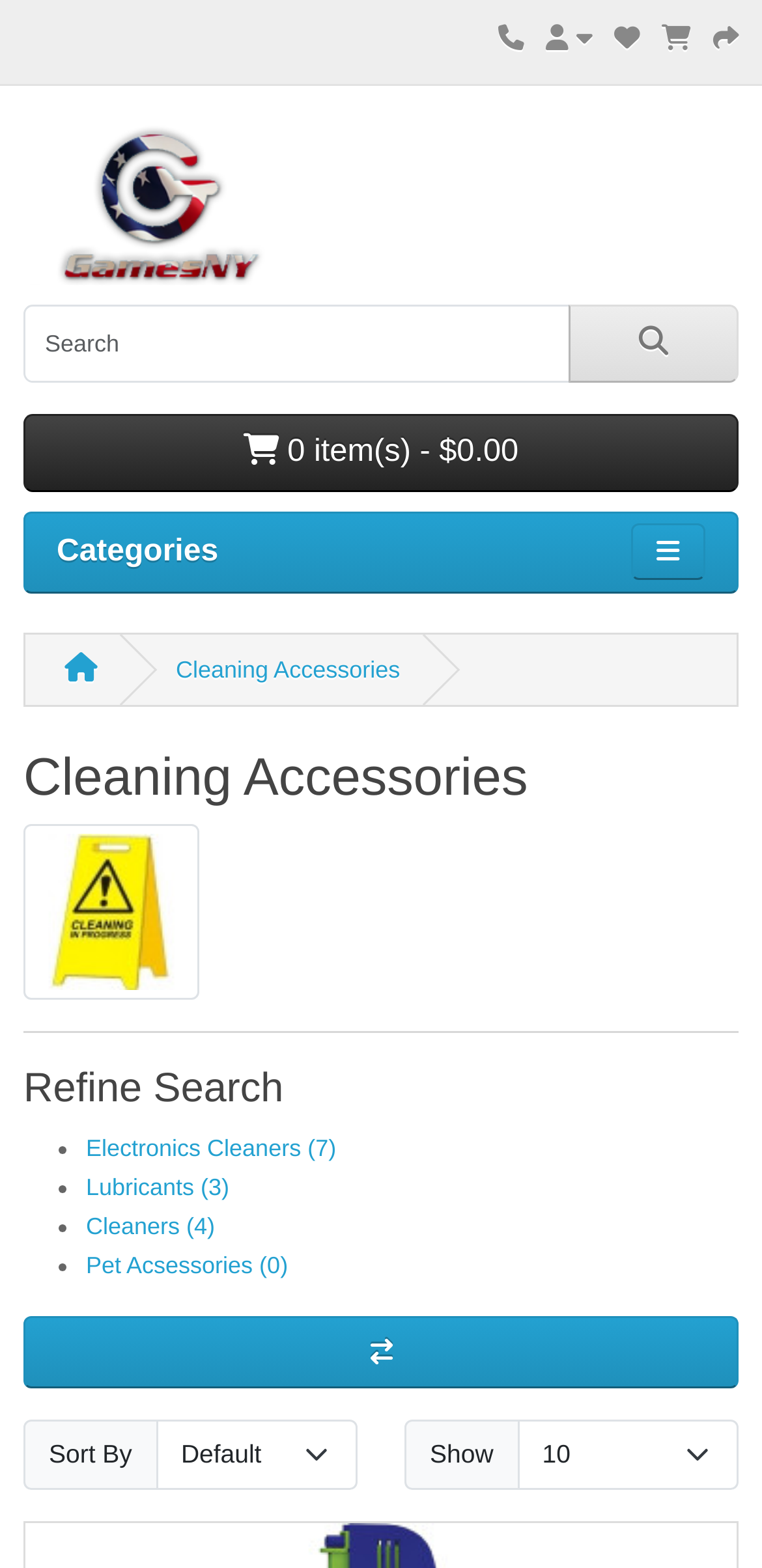How many items are in the cart?
Using the details from the image, give an elaborate explanation to answer the question.

I found a button element with the text ' 0 item(s) - $0.00' which indicates that there are currently 0 items in the cart.